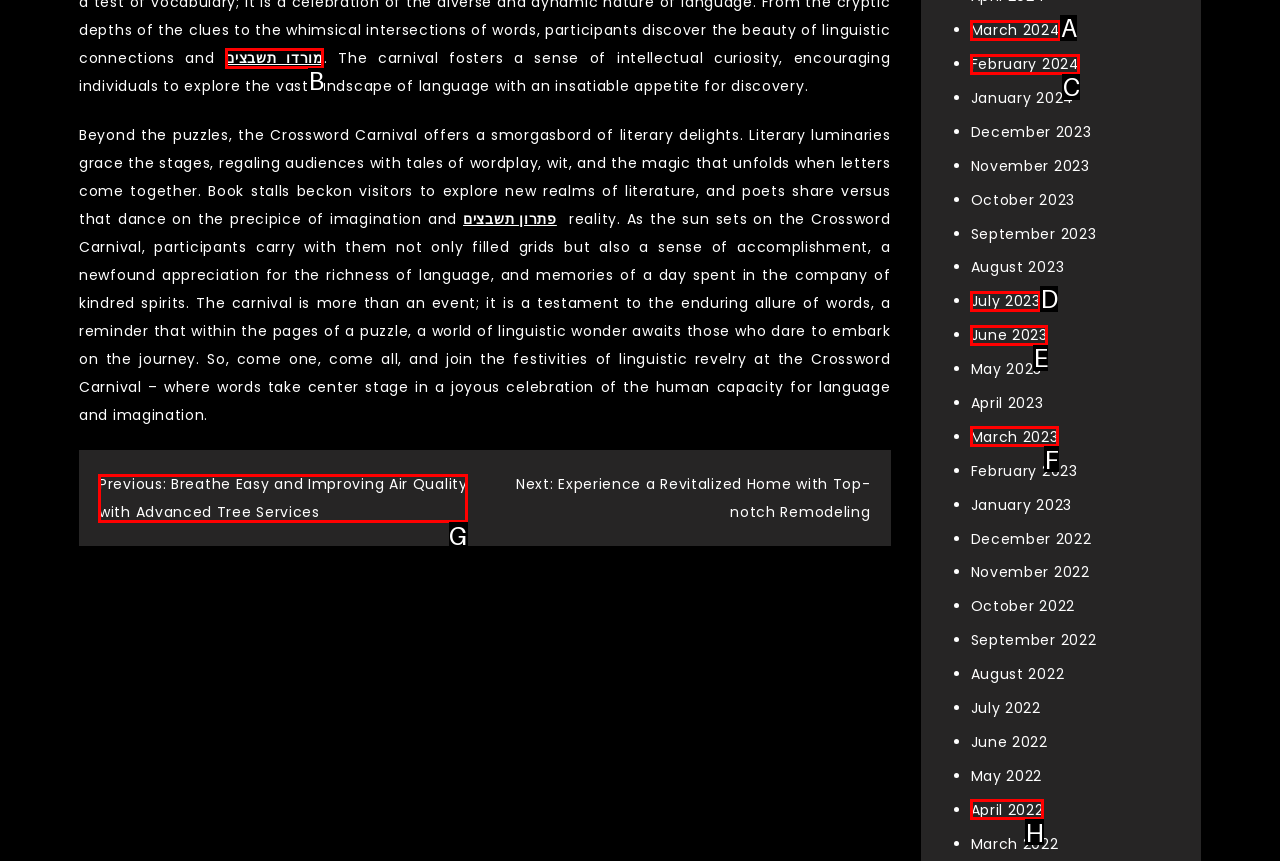Given the task: Click on the 'Previous: Breathe Easy and Improving Air Quality with Advanced Tree Services' link, point out the letter of the appropriate UI element from the marked options in the screenshot.

G